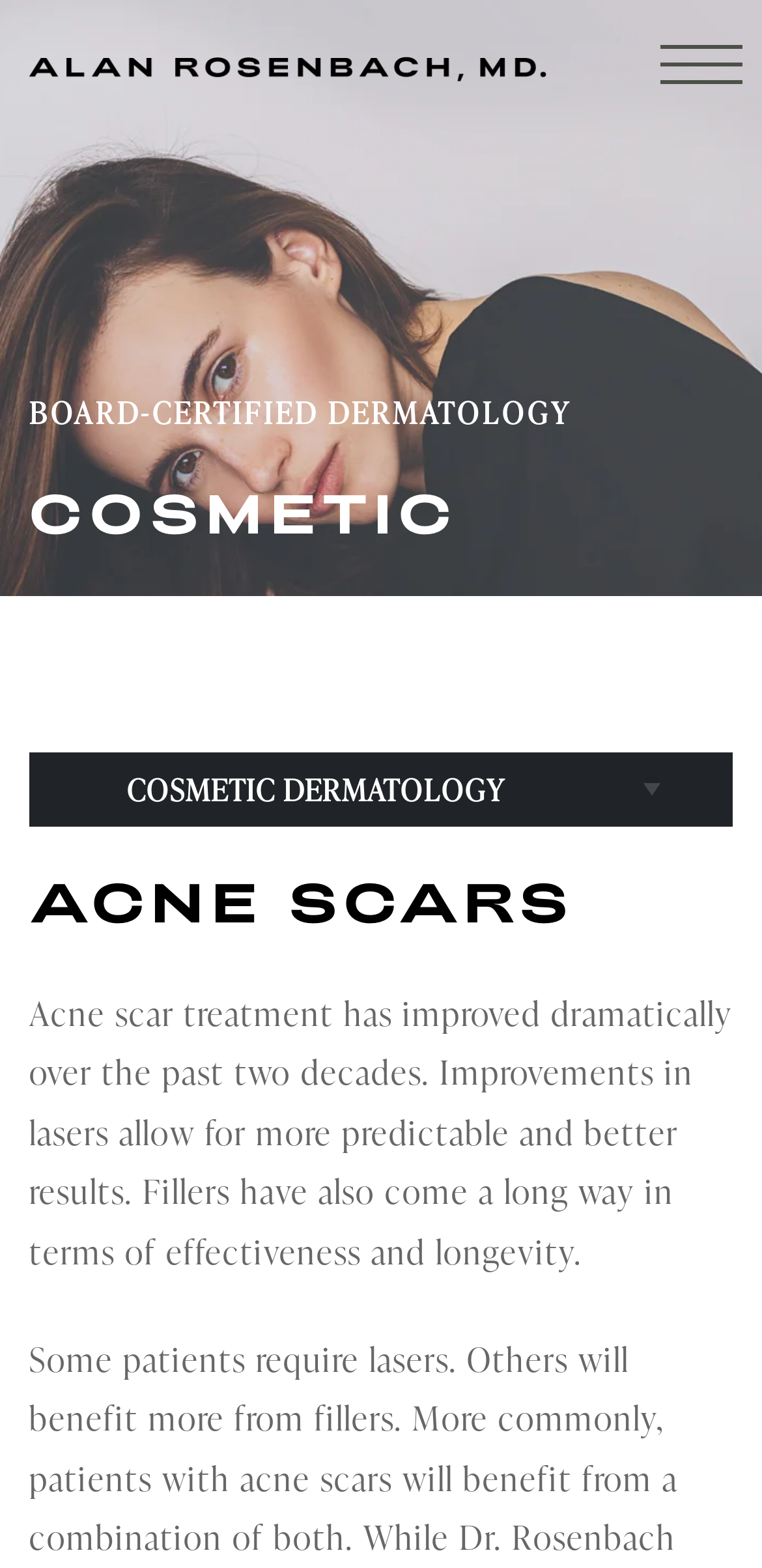Please mark the bounding box coordinates of the area that should be clicked to carry out the instruction: "View Acne Scars".

[0.038, 0.6, 0.962, 0.653]